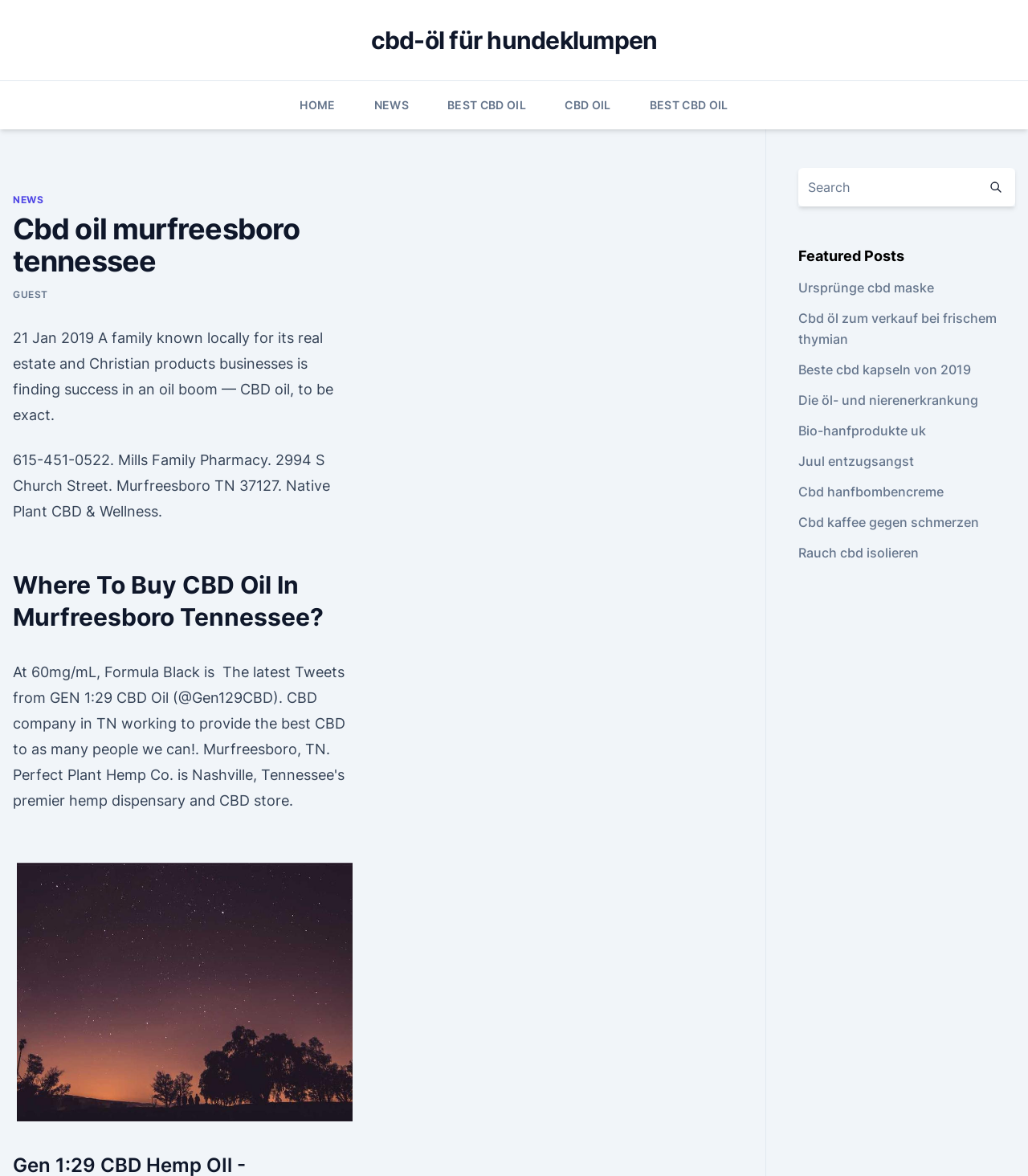Locate the bounding box of the UI element described by: "News" in the given webpage screenshot.

[0.364, 0.069, 0.398, 0.11]